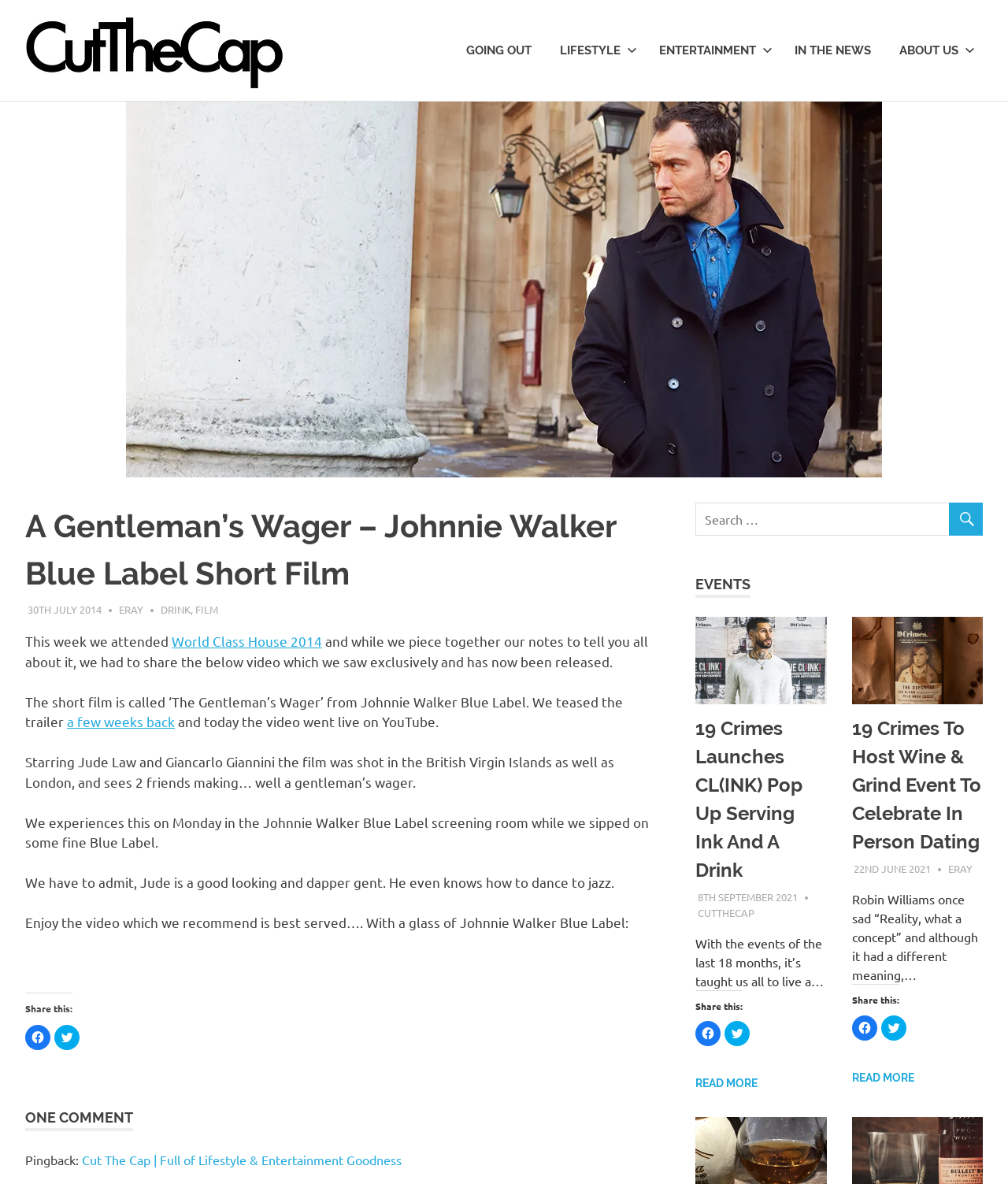Locate the bounding box coordinates of the element that needs to be clicked to carry out the instruction: "Read more about 'A Gentleman’s Wager – Johnnie Walker Blue Label Short Film'". The coordinates should be given as four float numbers ranging from 0 to 1, i.e., [left, top, right, bottom].

[0.025, 0.424, 0.652, 0.903]